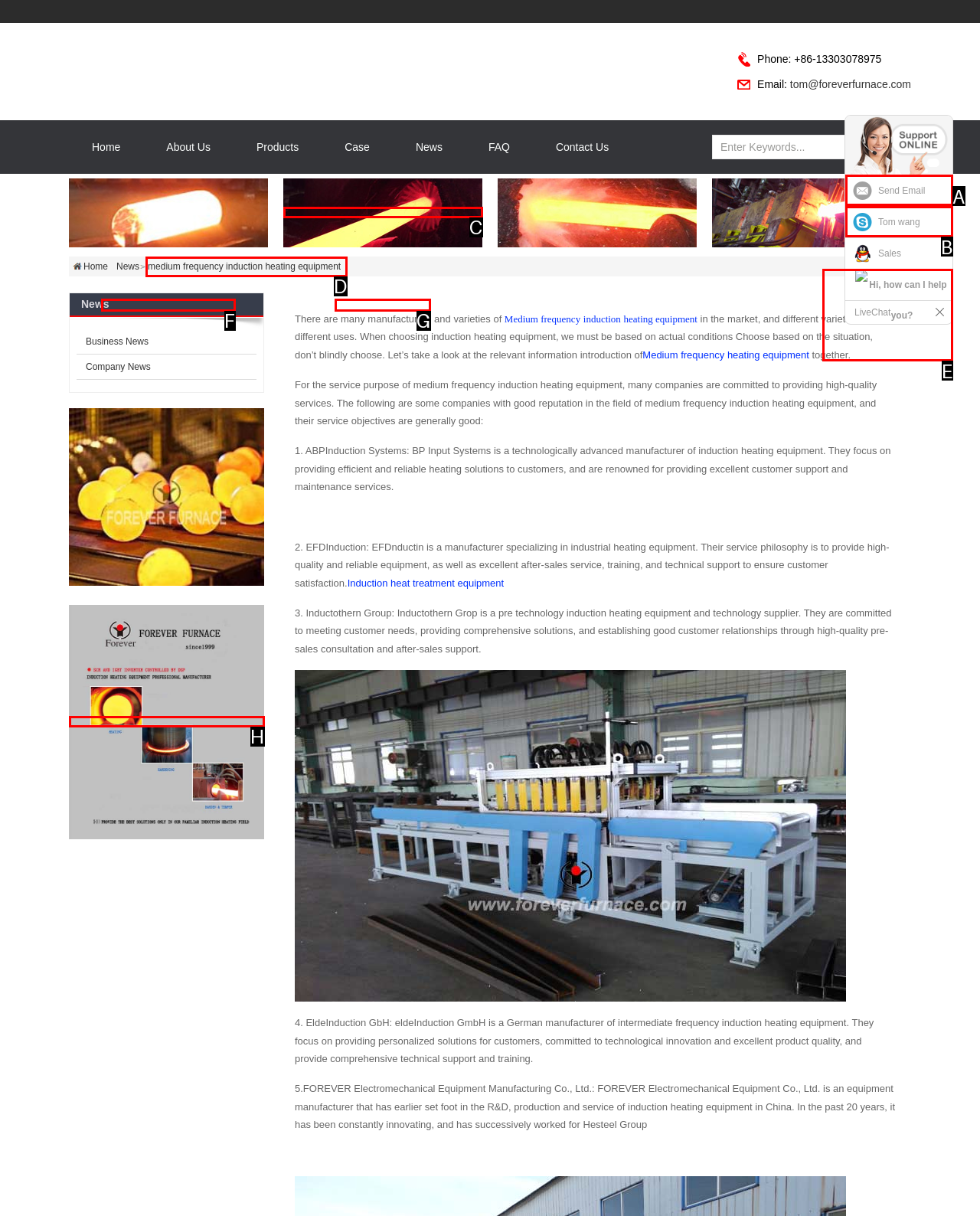Identify the HTML element that corresponds to the following description: Hailee. Provide the letter of the correct option from the presented choices.

E